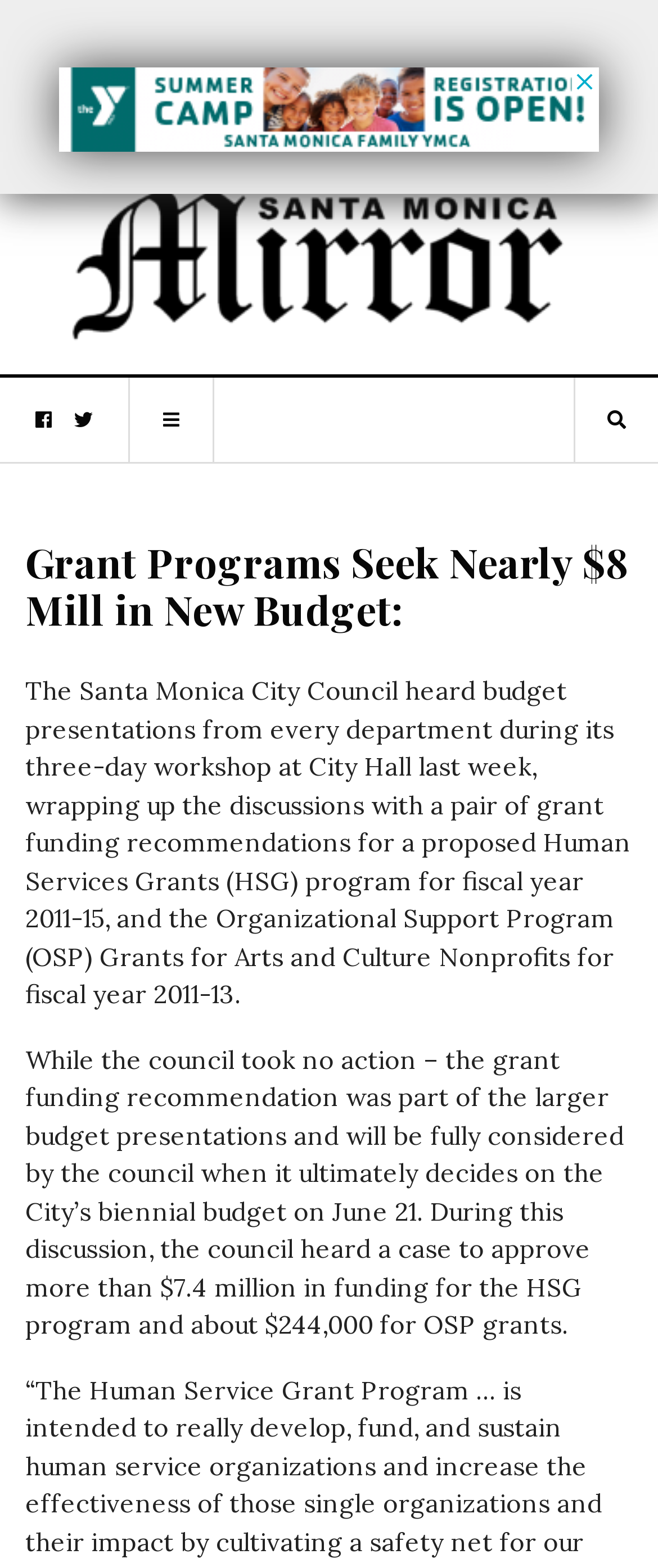Please find the bounding box for the UI component described as follows: "alt="SM Mirror"".

[0.096, 0.137, 0.865, 0.19]